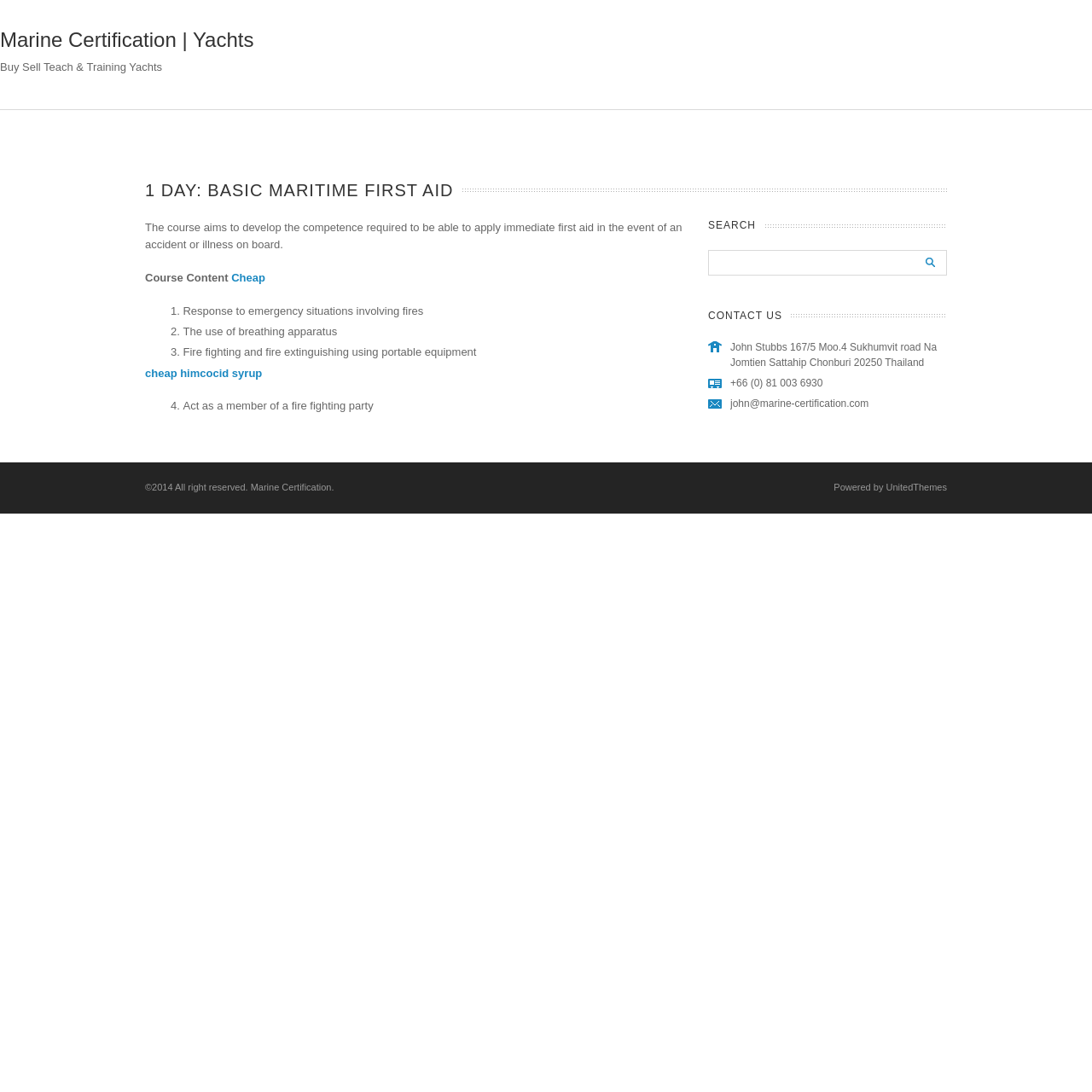Locate the bounding box of the UI element with the following description: "cheap himcocid syrup".

[0.133, 0.336, 0.24, 0.347]